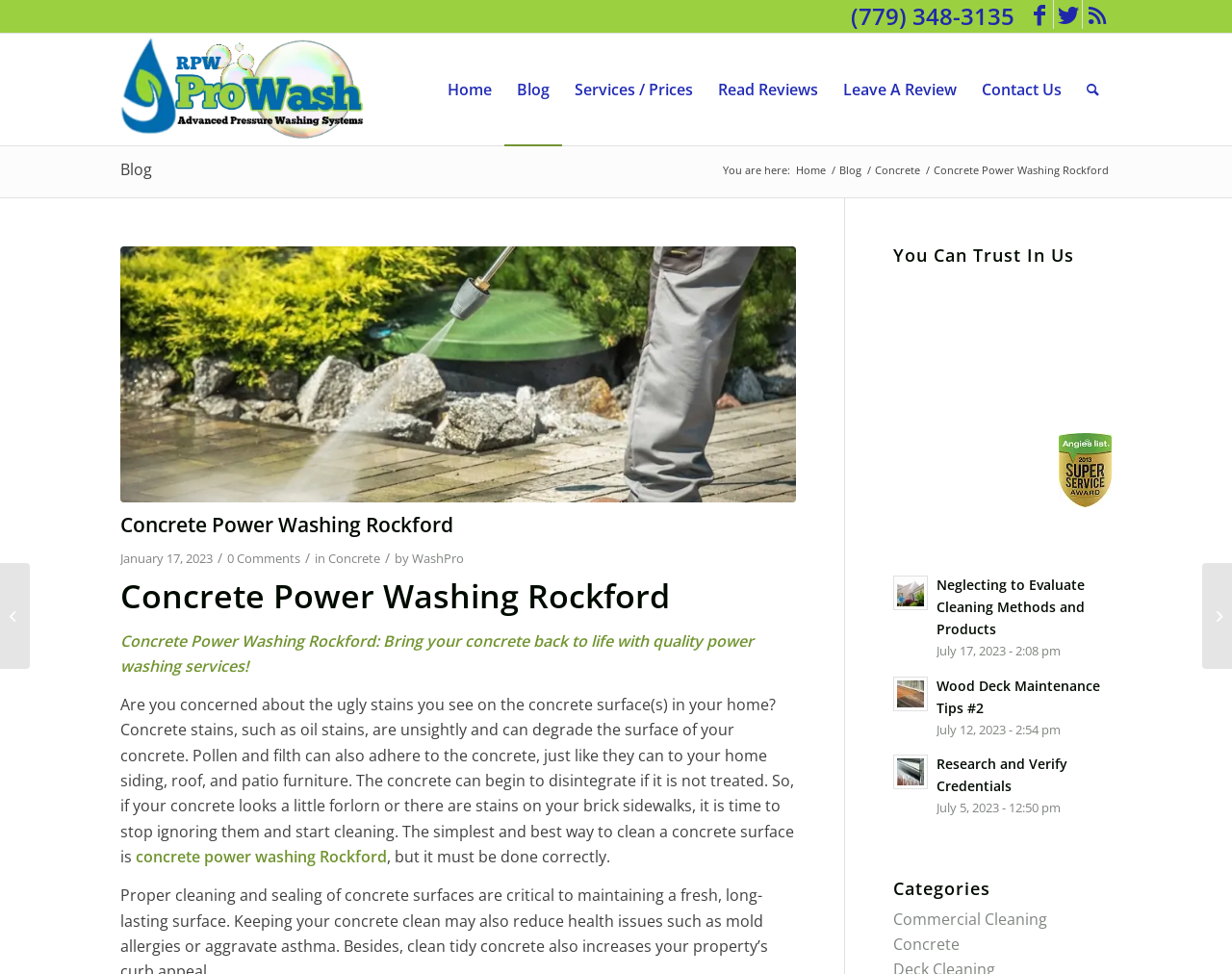Please specify the bounding box coordinates of the element that should be clicked to execute the given instruction: 'Click on the 'Resources' link'. Ensure the coordinates are four float numbers between 0 and 1, expressed as [left, top, right, bottom].

None